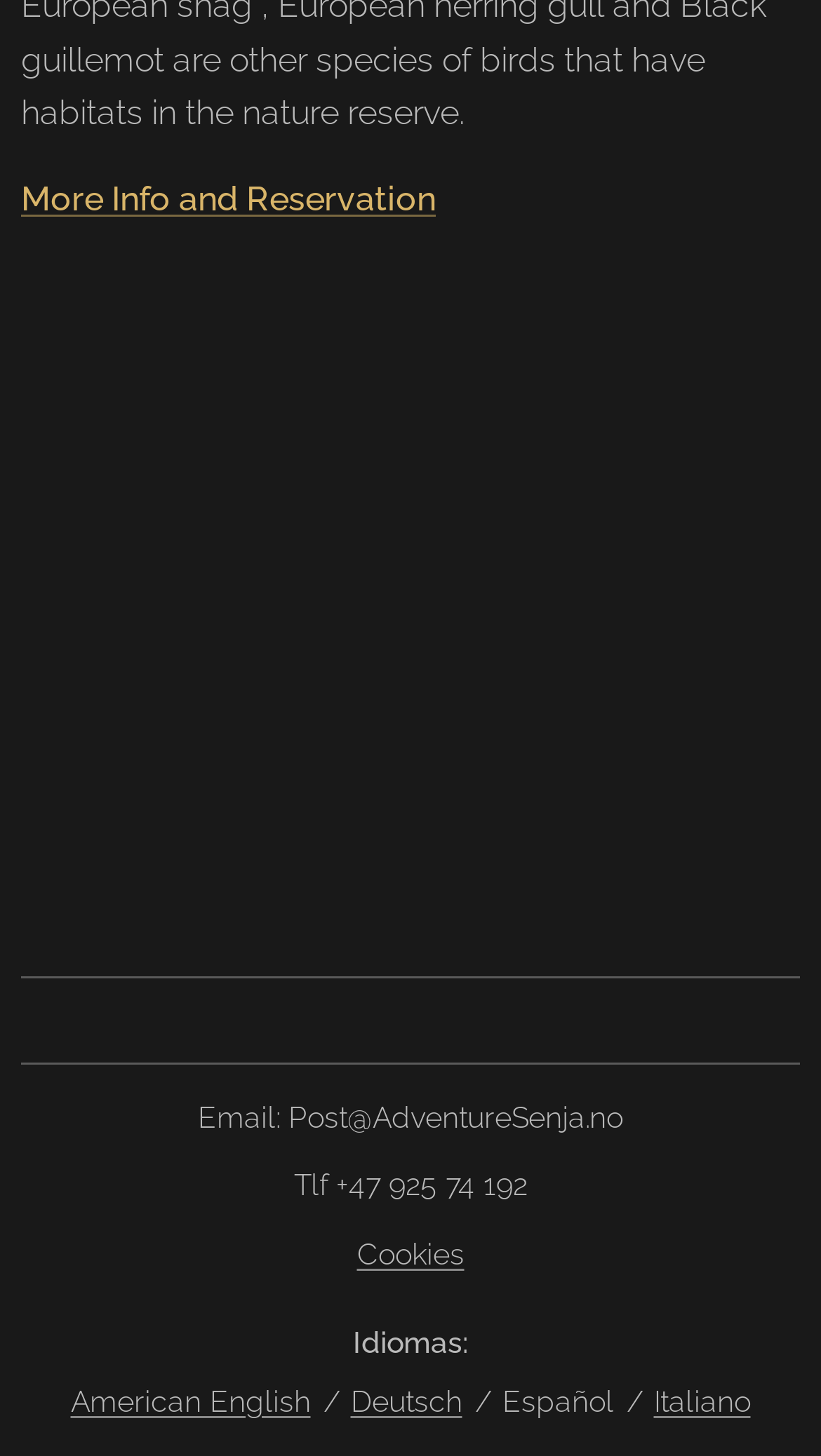Please provide a brief answer to the question using only one word or phrase: 
What is the purpose of the 'More Info and Reservation' link?

To get more information and make a reservation